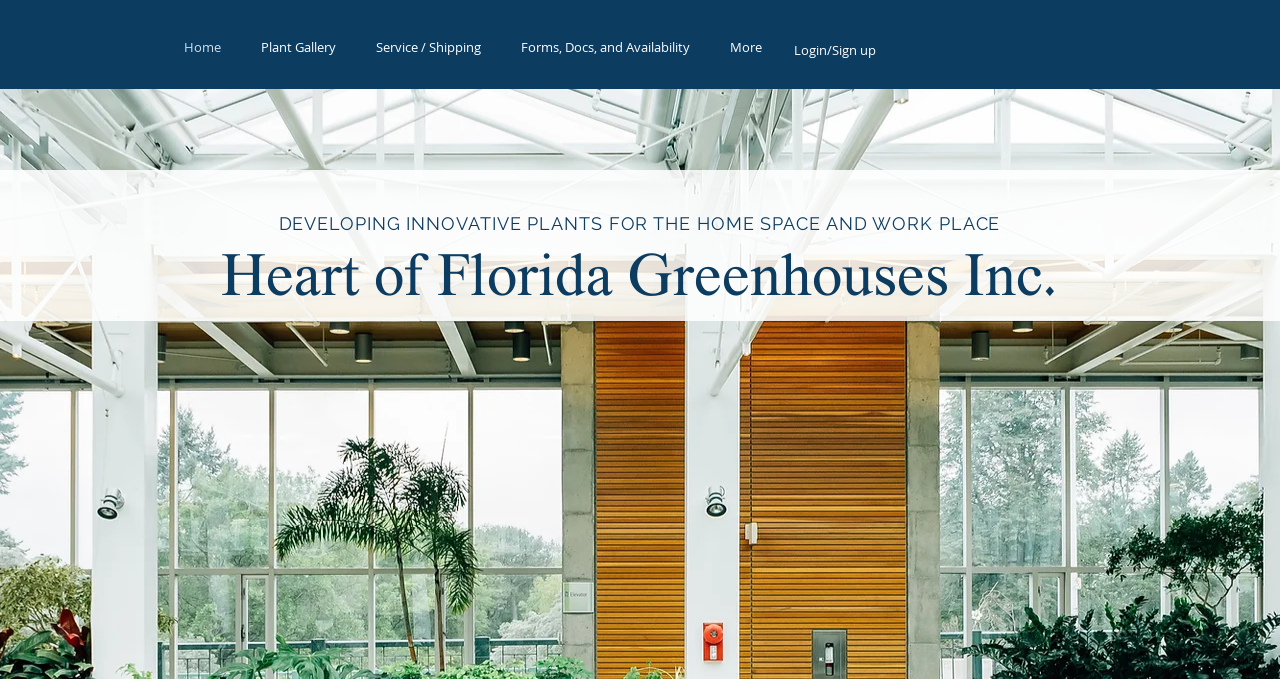What is the function of the 'Login/Sign up' button?
Provide a concise answer using a single word or phrase based on the image.

To access account